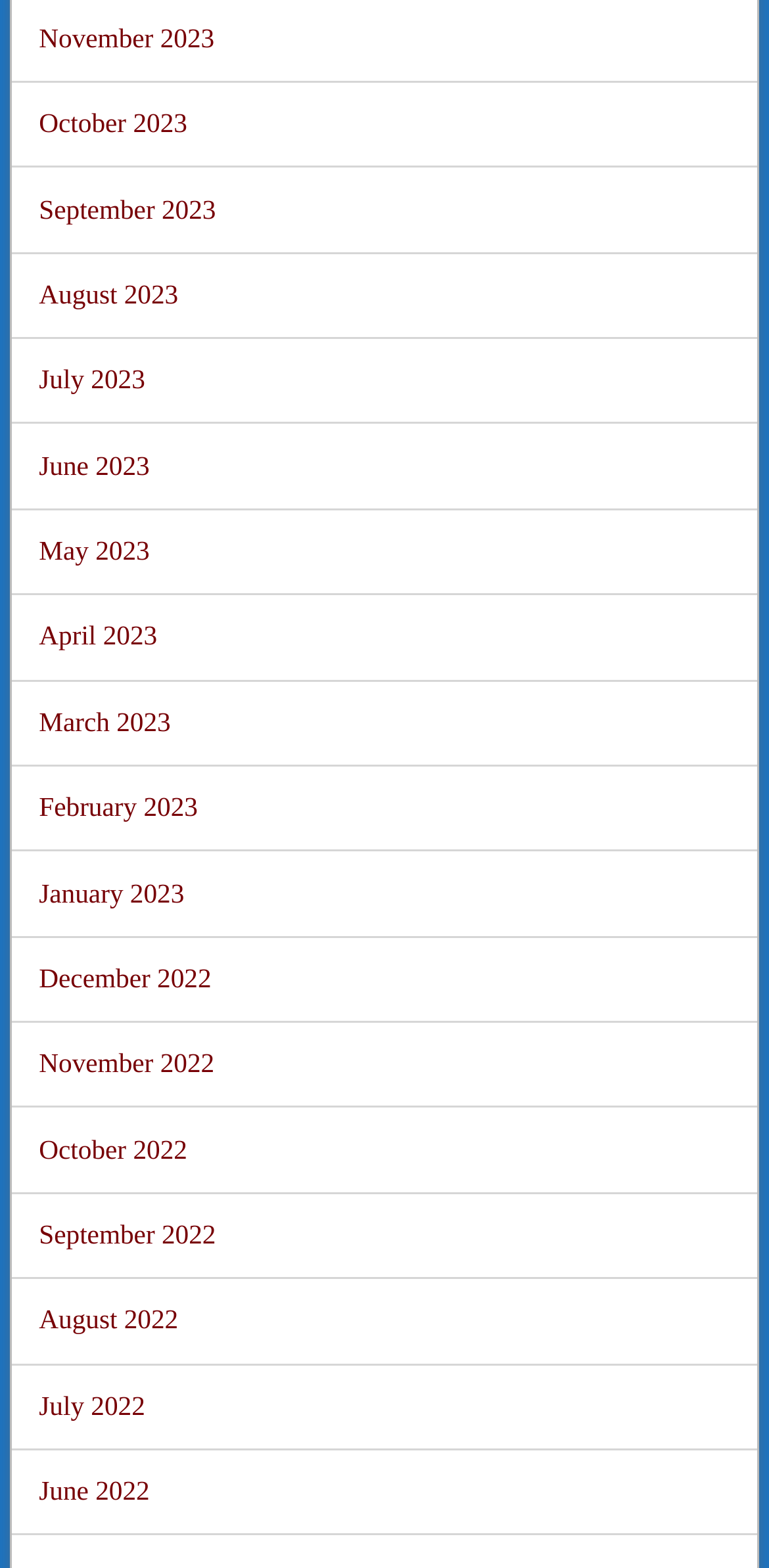Provide the bounding box coordinates for the UI element that is described by this text: "February 2023". The coordinates should be in the form of four float numbers between 0 and 1: [left, top, right, bottom].

[0.051, 0.505, 0.257, 0.524]